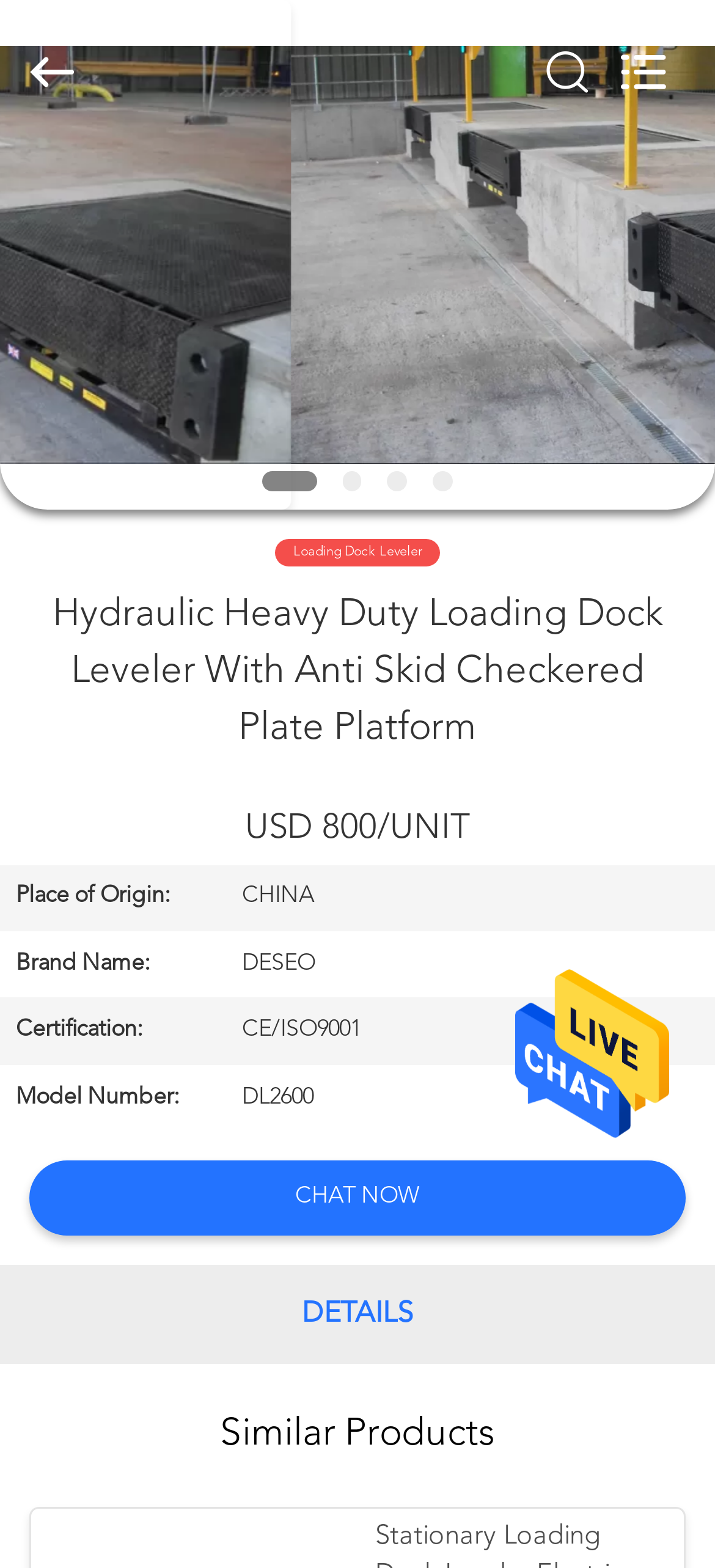Locate and extract the text of the main heading on the webpage.

Hydraulic Heavy Duty Loading Dock Leveler With Anti Skid Checkered Plate Platform